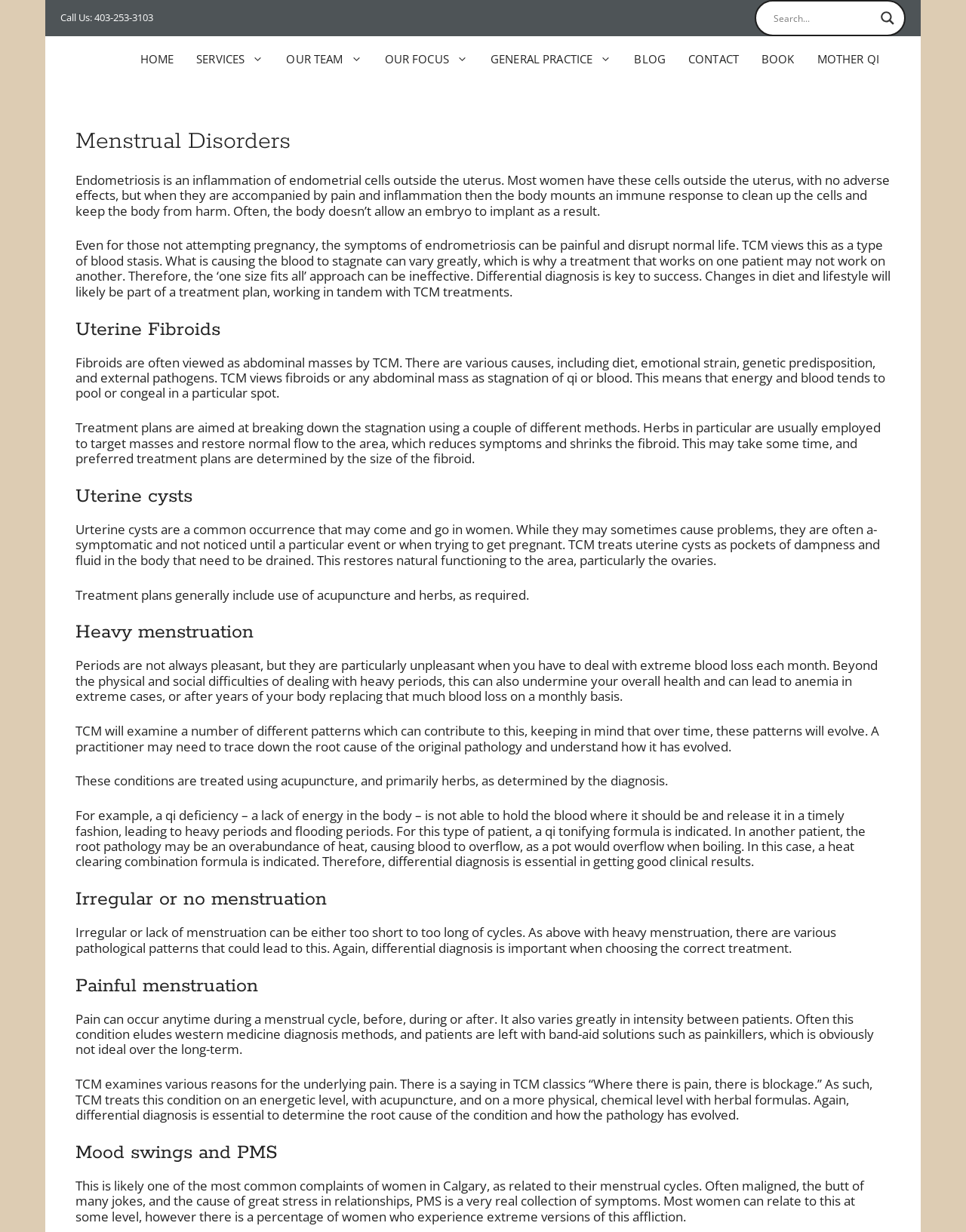Find the bounding box coordinates of the area that needs to be clicked in order to achieve the following instruction: "Go to the 'Forum'". The coordinates should be specified as four float numbers between 0 and 1, i.e., [left, top, right, bottom].

None